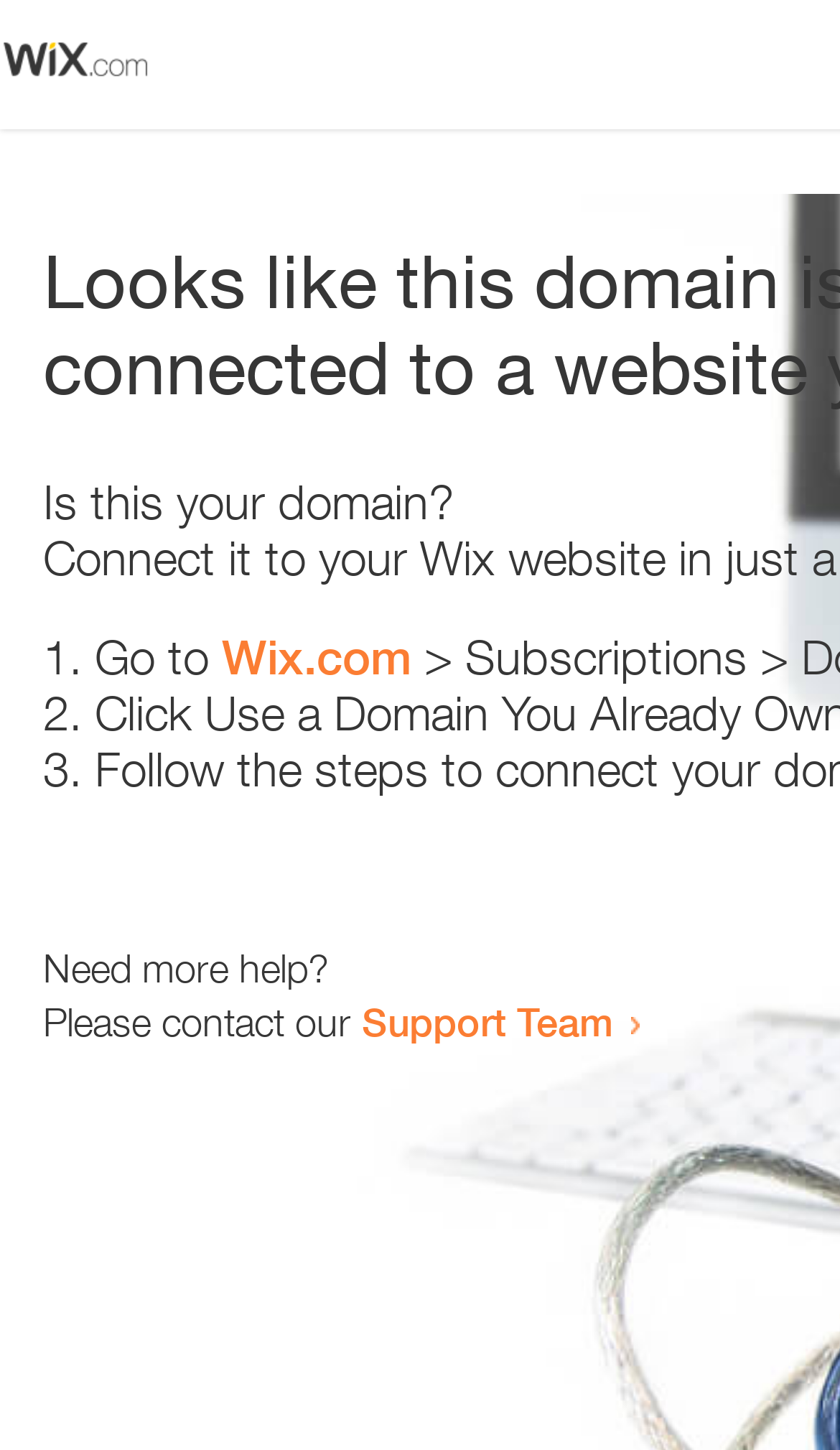How many links are present on the webpage?
Refer to the image and provide a concise answer in one word or phrase.

2